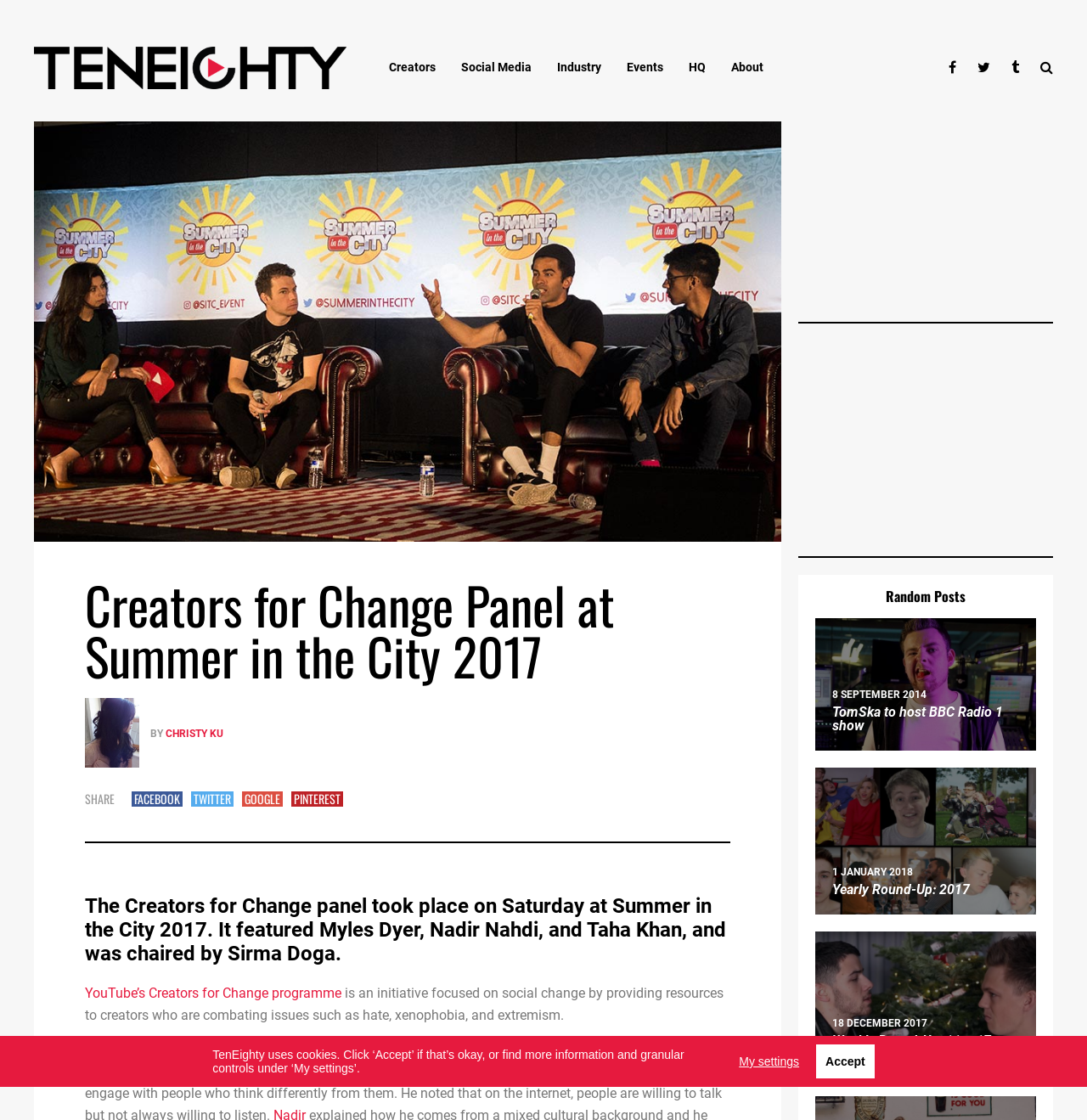Using the provided element description "YouTube’s Creators for Change programme", determine the bounding box coordinates of the UI element.

[0.078, 0.88, 0.314, 0.894]